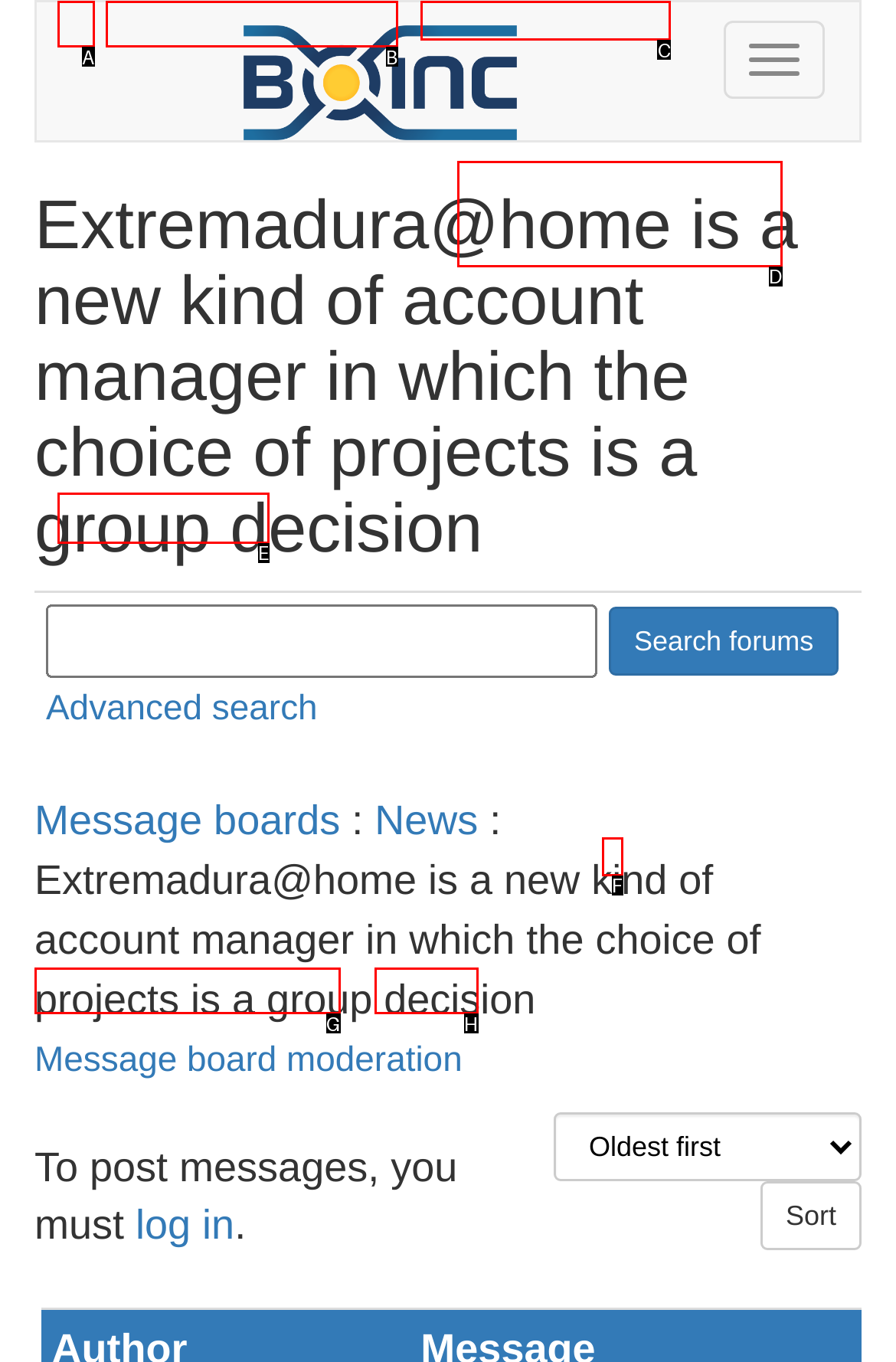Identify the correct UI element to click on to achieve the following task: Report as offensive Respond with the corresponding letter from the given choices.

F